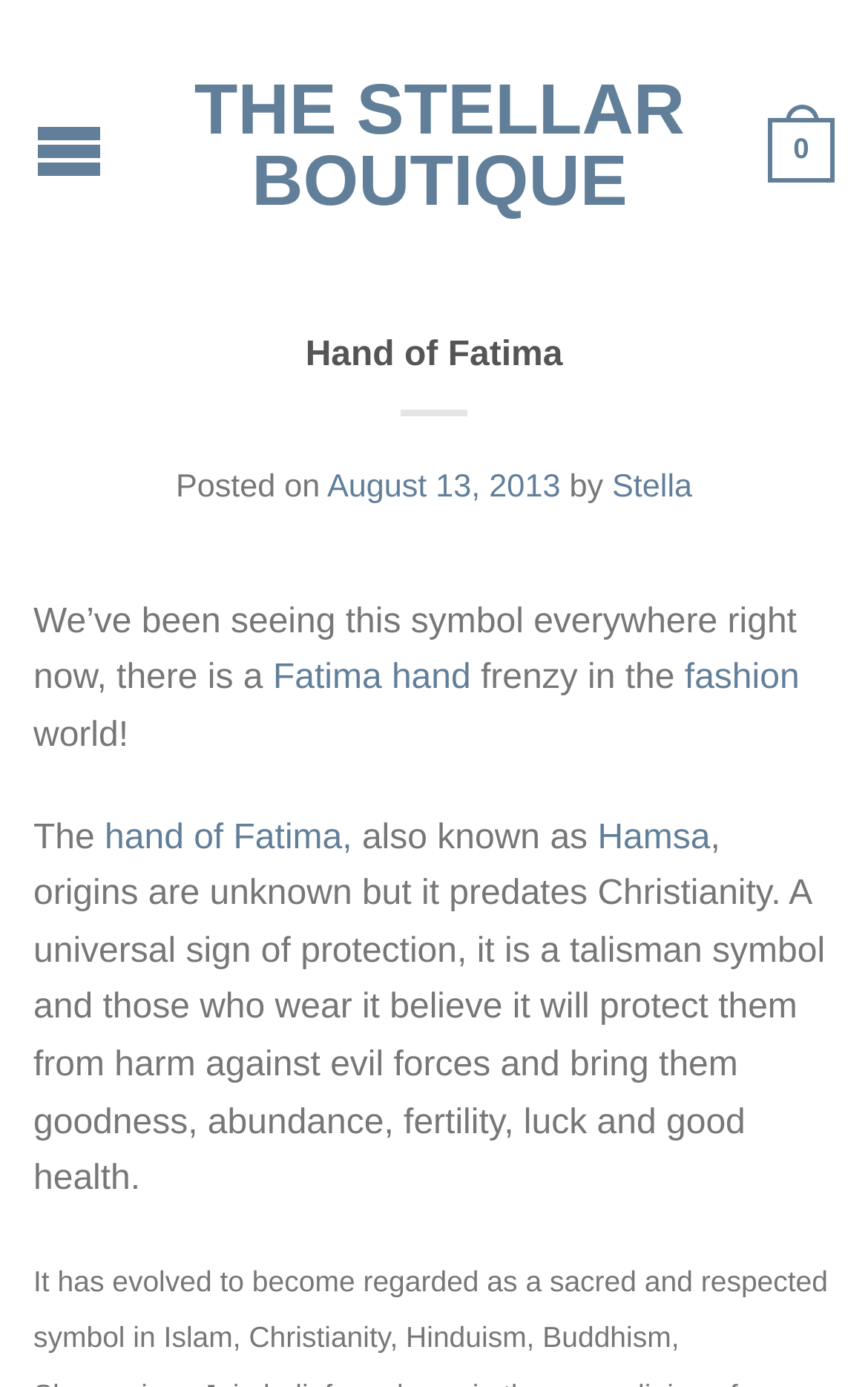Determine the bounding box coordinates of the clickable region to execute the instruction: "Know more about Hamsa". The coordinates should be four float numbers between 0 and 1, denoted as [left, top, right, bottom].

[0.688, 0.59, 0.818, 0.617]